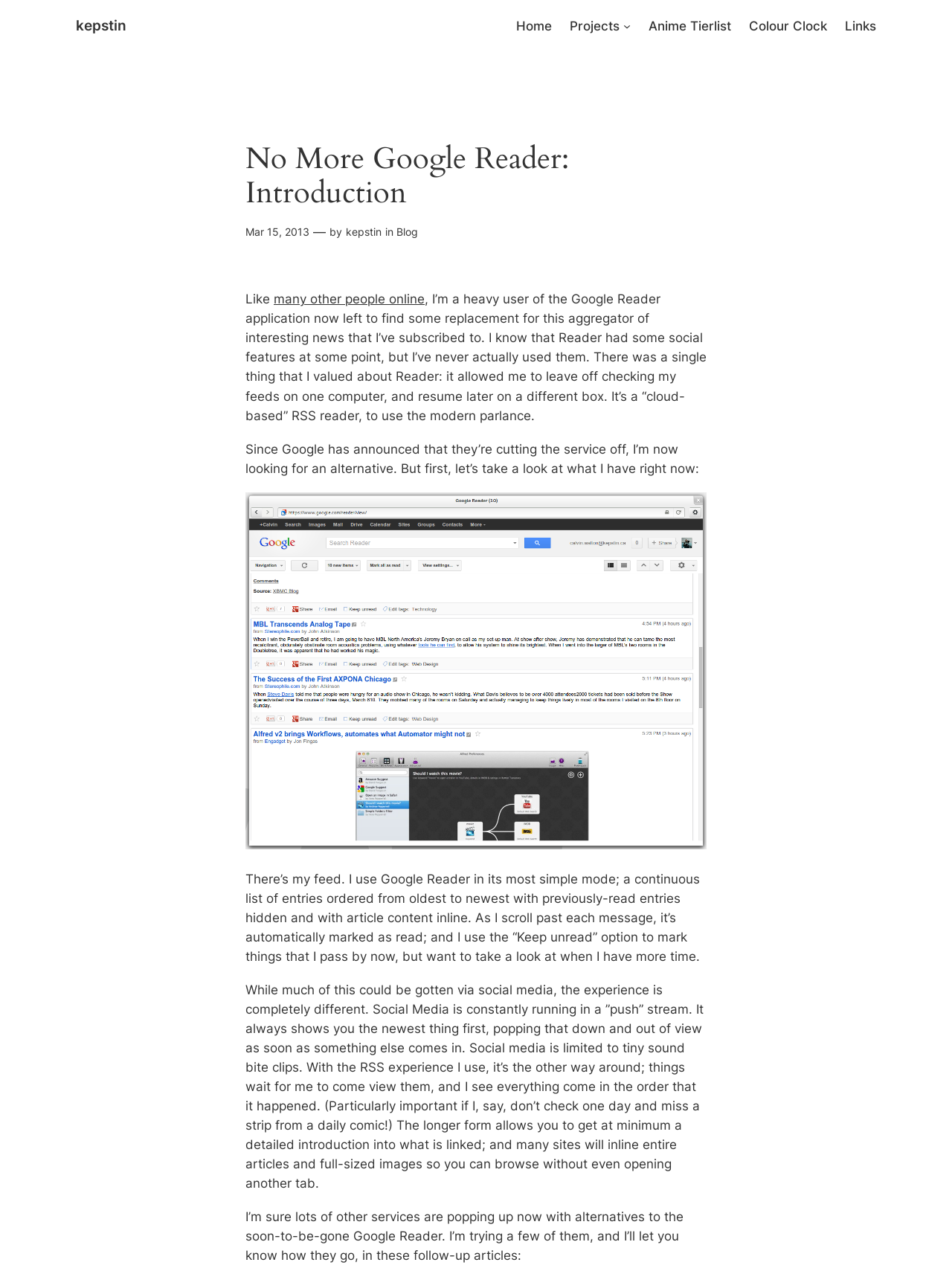Pinpoint the bounding box coordinates for the area that should be clicked to perform the following instruction: "check anime tierlist".

[0.681, 0.013, 0.768, 0.028]